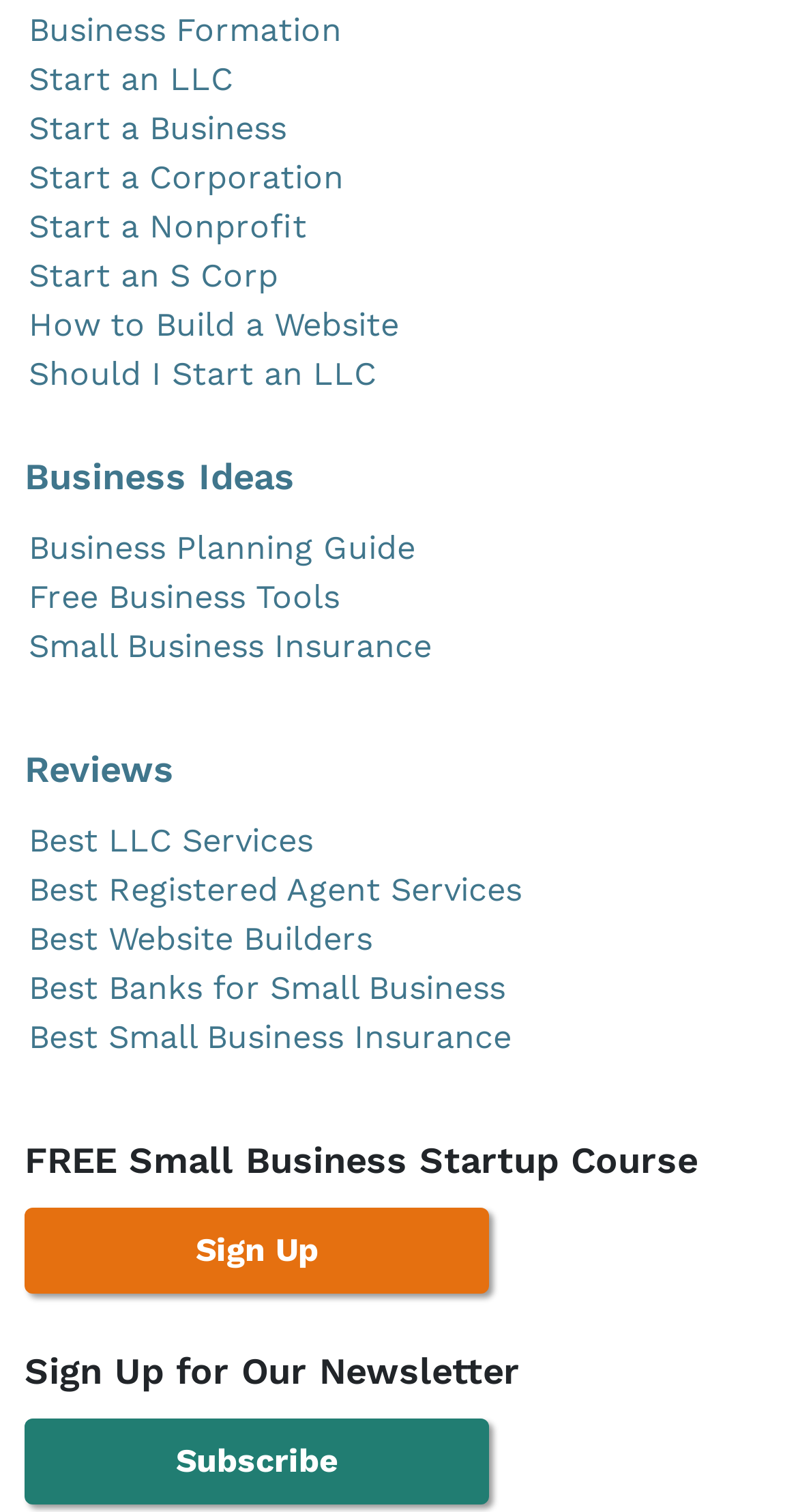What is the purpose of the 'Sign Up' button?
Please analyze the image and answer the question with as much detail as possible.

The 'Sign Up' button is likely intended for users to register for a free small business startup course or to subscribe to a newsletter, as indicated by the nearby text 'FREE Small Business Startup Course' and 'Sign Up for Our Newsletter'.